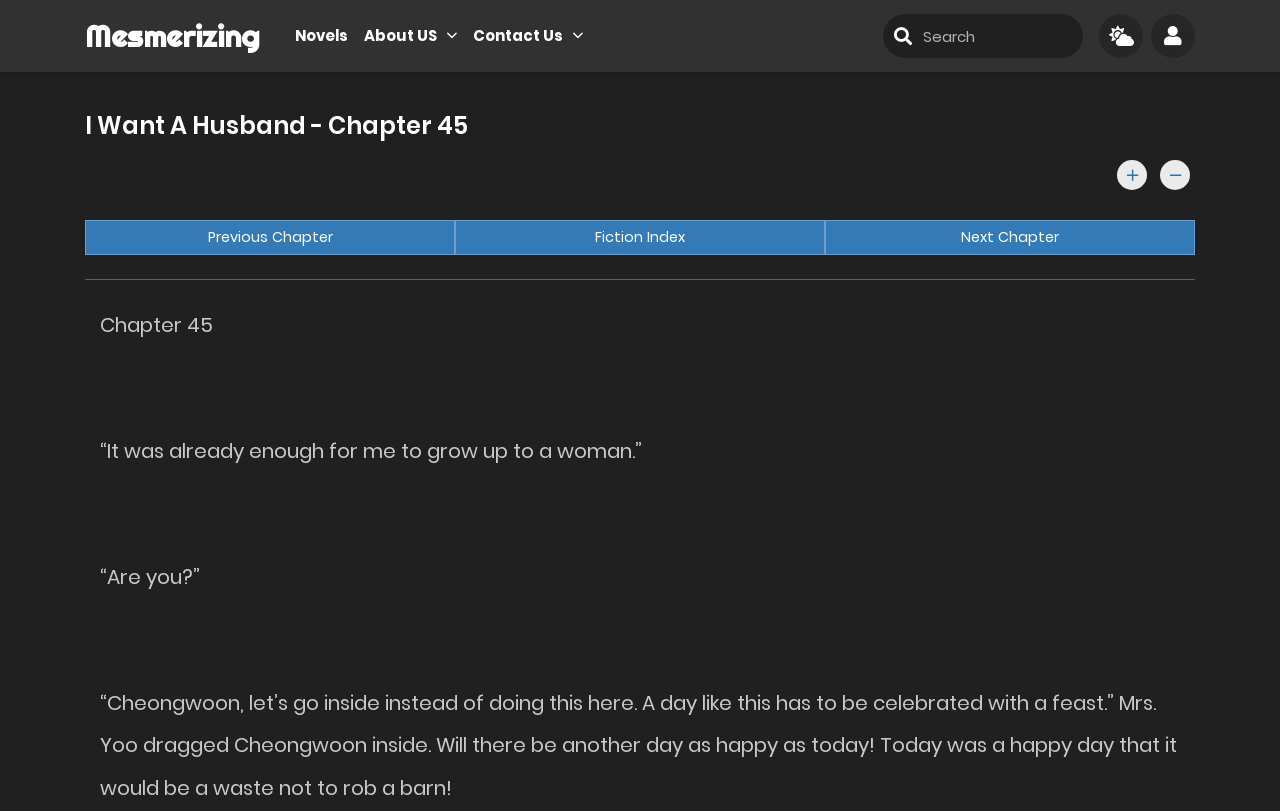Look at the image and give a detailed response to the following question: What is the text of the first static text?

I found the text of the first static text by looking at the static text element with the text '“It was already enough for me to grow up to a woman.”'.